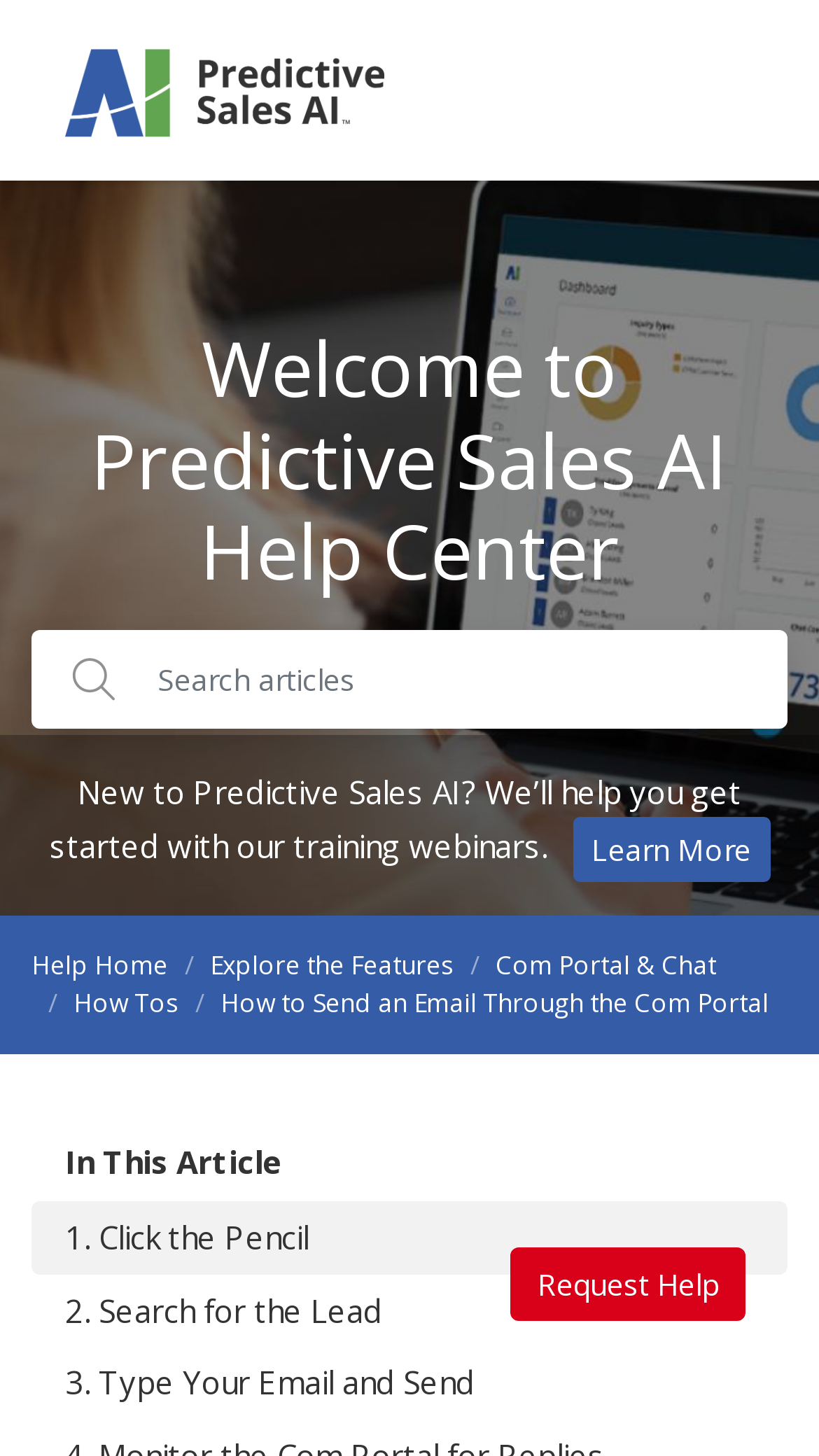Determine the bounding box coordinates for the area you should click to complete the following instruction: "Request help".

[0.623, 0.857, 0.91, 0.907]